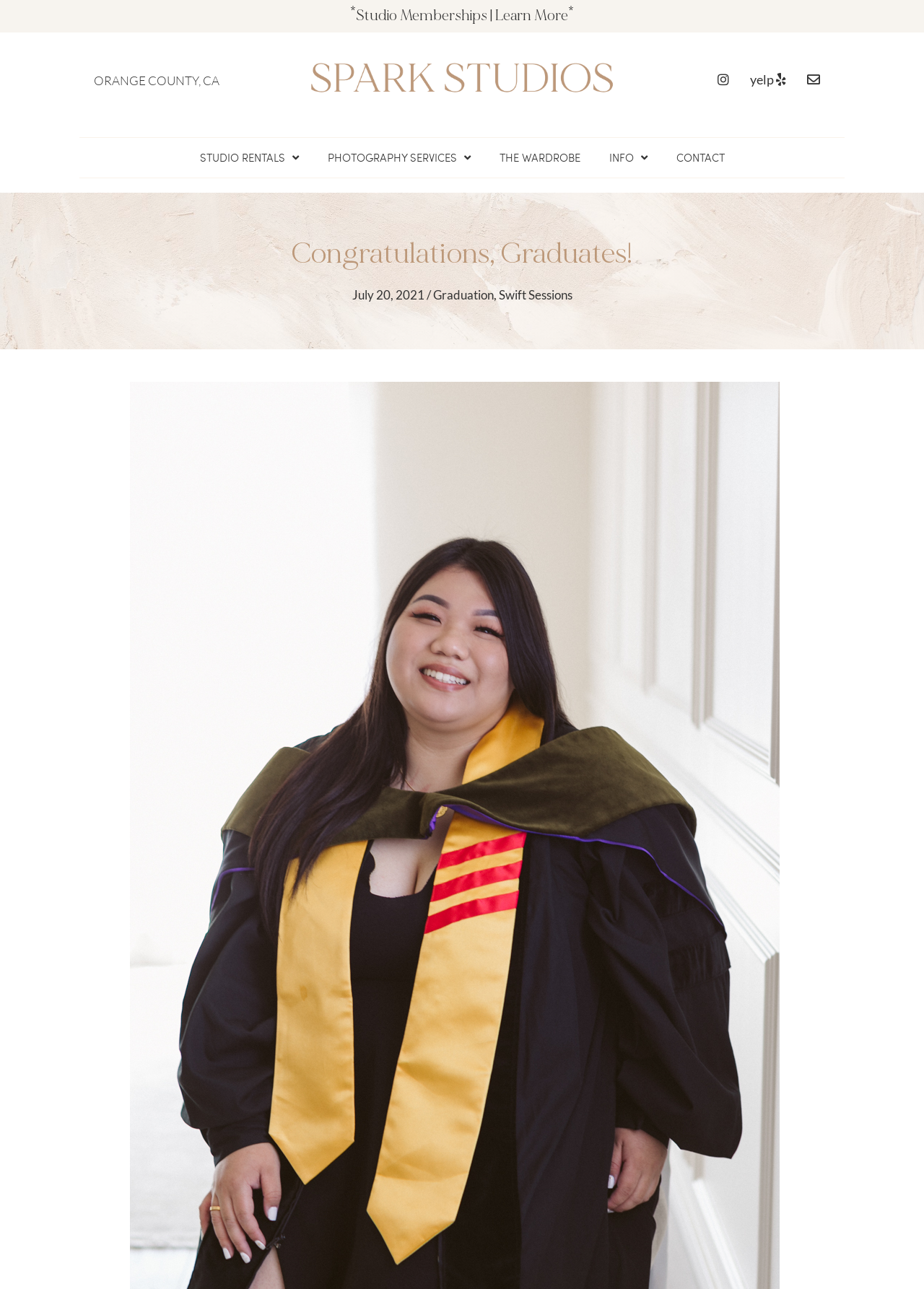Produce an elaborate caption capturing the essence of the webpage.

This webpage appears to be a photography studio's website, specifically showcasing a graduate's photoshoot celebration. At the top, there is a navigation menu on the right side, containing links to follow the studio on Instagram, Yelp, and to send an email. 

Below the navigation menu, there are five main links: "STUDIO RENTALS", "PHOTOGRAPHY SERVICES", "THE WARDROBE", "INFO", and "CONTACT", which are evenly spaced and horizontally aligned across the page. 

The main content of the webpage is a heading that reads "Congratulations, Graduates!" in a prominent position. Below the heading, there is a date "July 20, 2021" followed by a slash and two links: "Graduation" and "Swift Sessions". 

At the top left, there is a link to "Studio Memberships" with a "Learn More" option. Above this link, there is a static text "ORANGE COUNTY, CA". On the same horizontal level, there is a link to the studio's website "Spark Studios 2024 Tan Web" accompanied by an image of the same name.